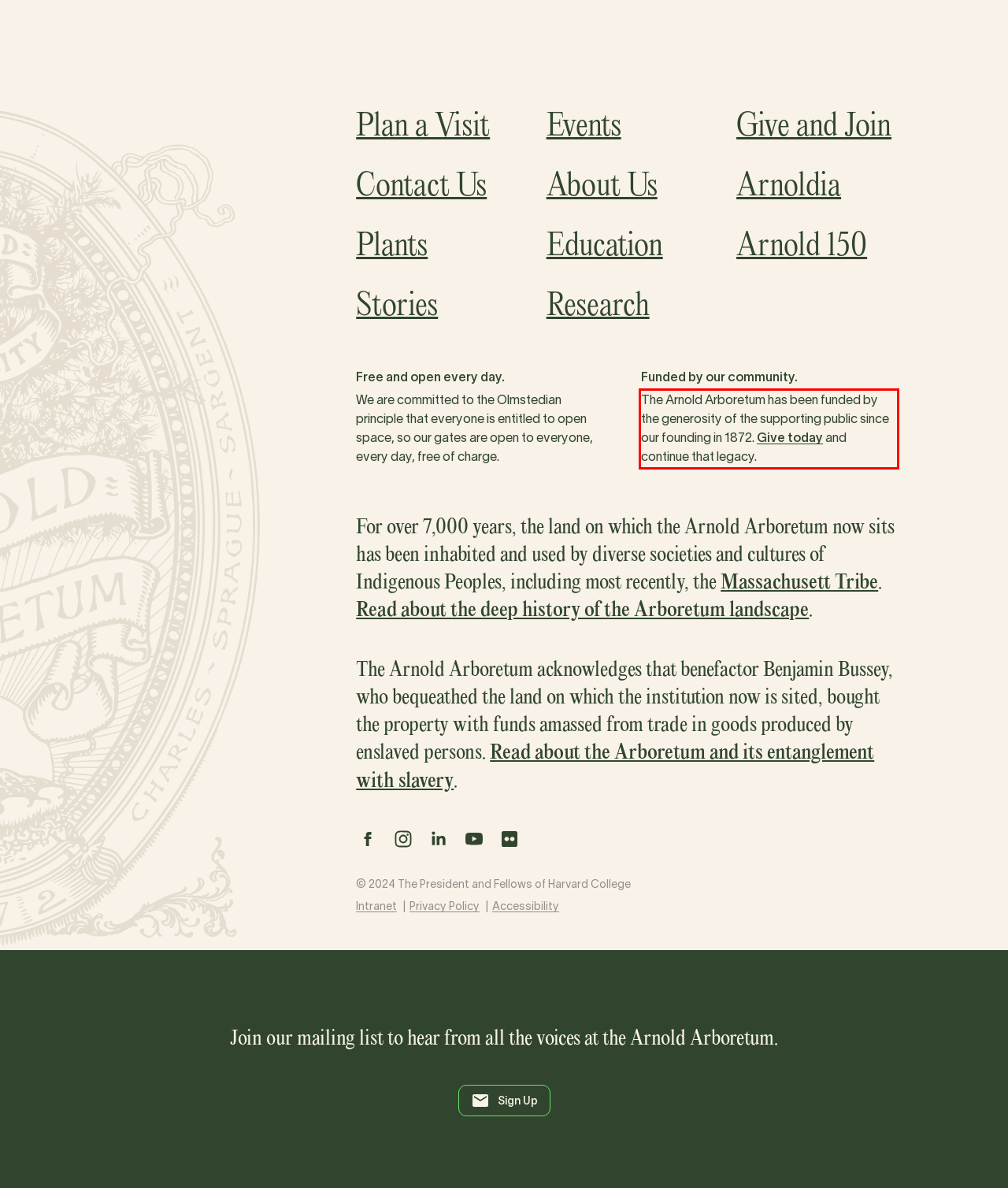Identify the text within the red bounding box on the webpage screenshot and generate the extracted text content.

The Arnold Arboretum has been funded by the generosity of the supporting public since our founding in 1872. Give today and continue that legacy.